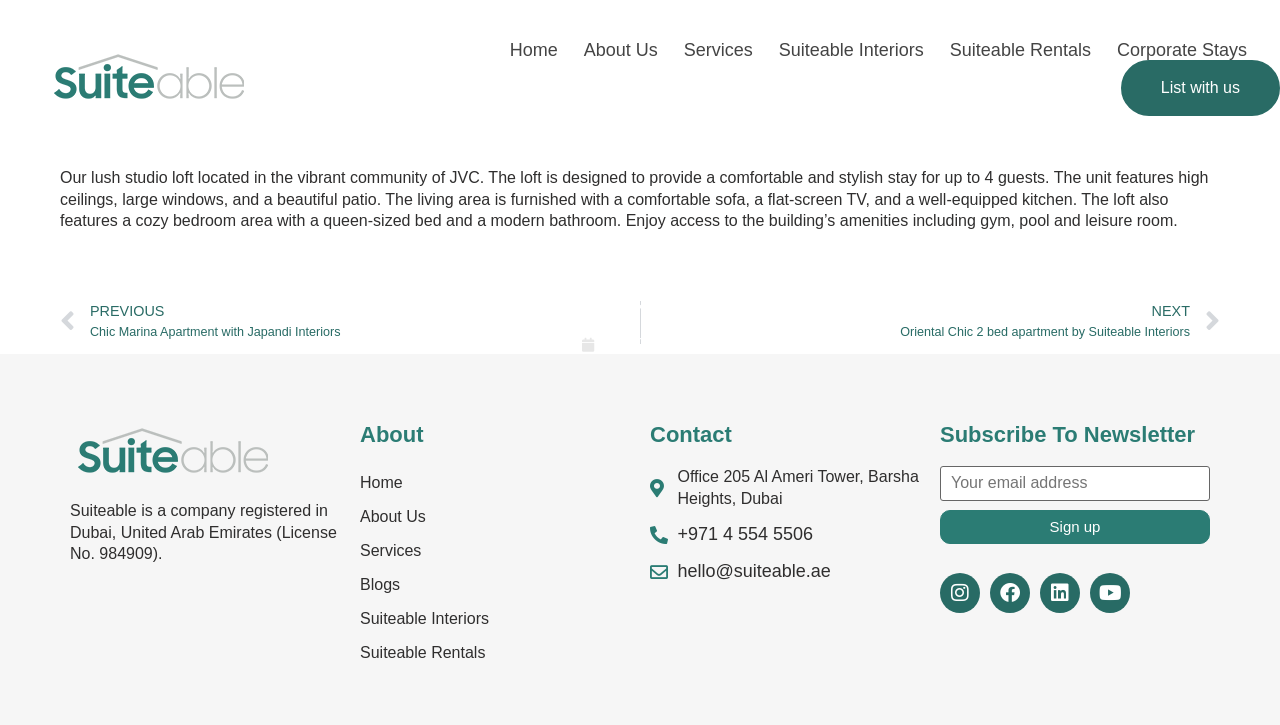Could you indicate the bounding box coordinates of the region to click in order to complete this instruction: "Go to the previous listing".

[0.047, 0.415, 0.5, 0.474]